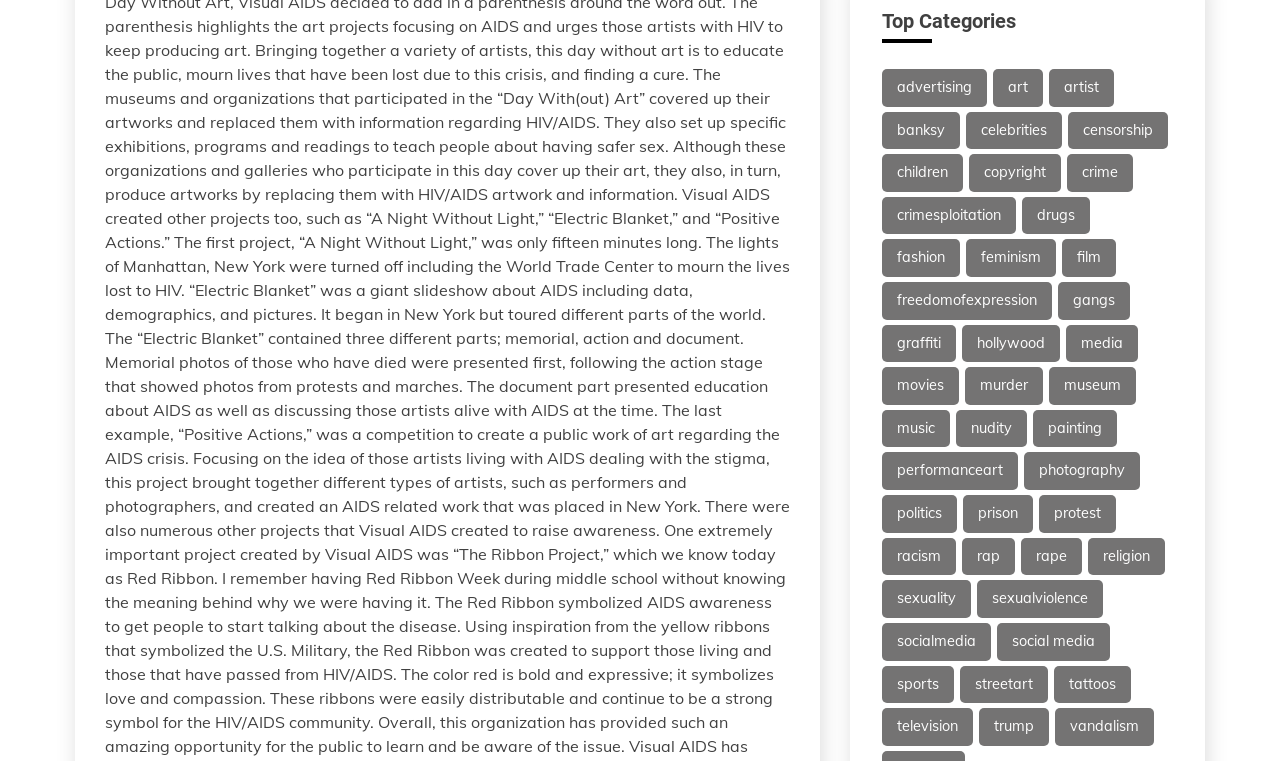Determine the bounding box coordinates of the region I should click to achieve the following instruction: "Explore 'graffiti' artworks". Ensure the bounding box coordinates are four float numbers between 0 and 1, i.e., [left, top, right, bottom].

[0.689, 0.427, 0.747, 0.476]